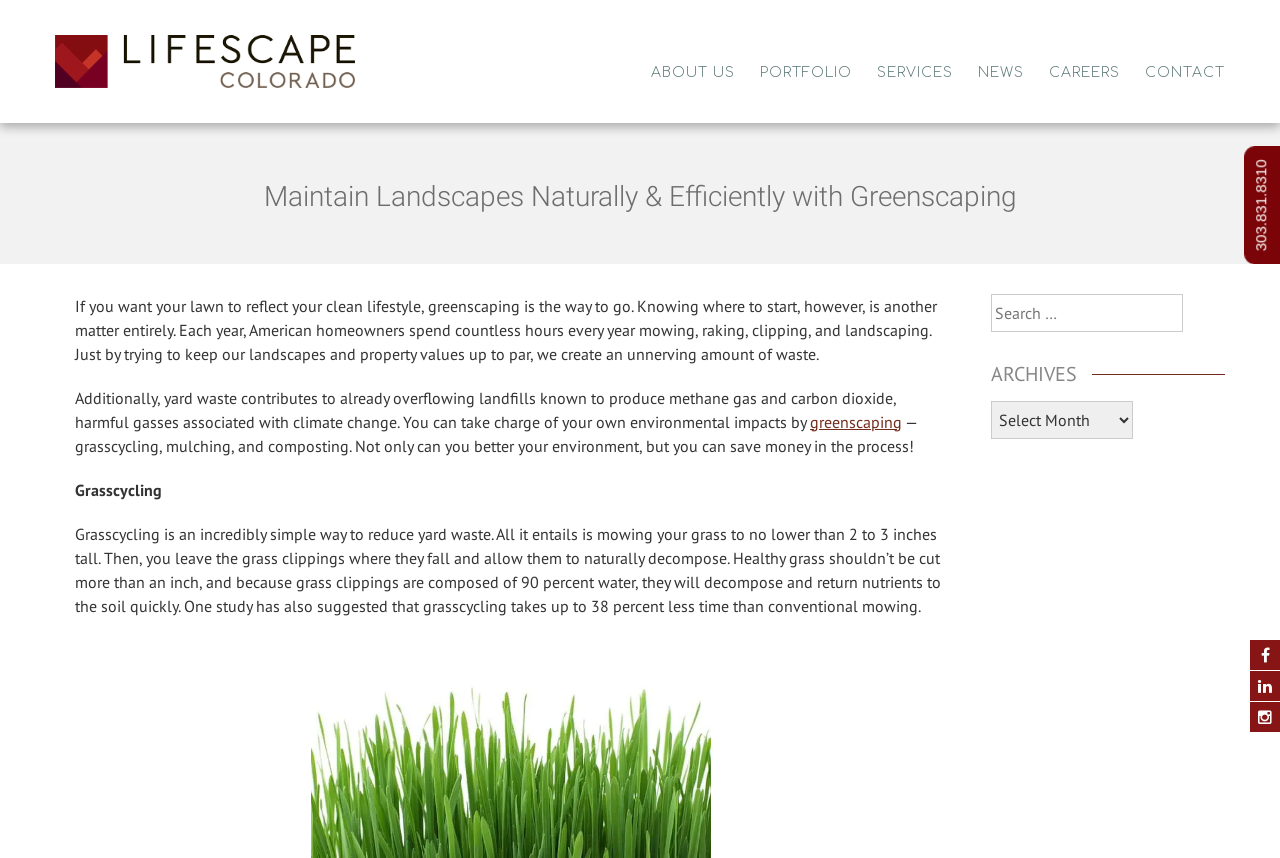Please mark the bounding box coordinates of the area that should be clicked to carry out the instruction: "Click the Home link".

[0.043, 0.057, 0.277, 0.081]